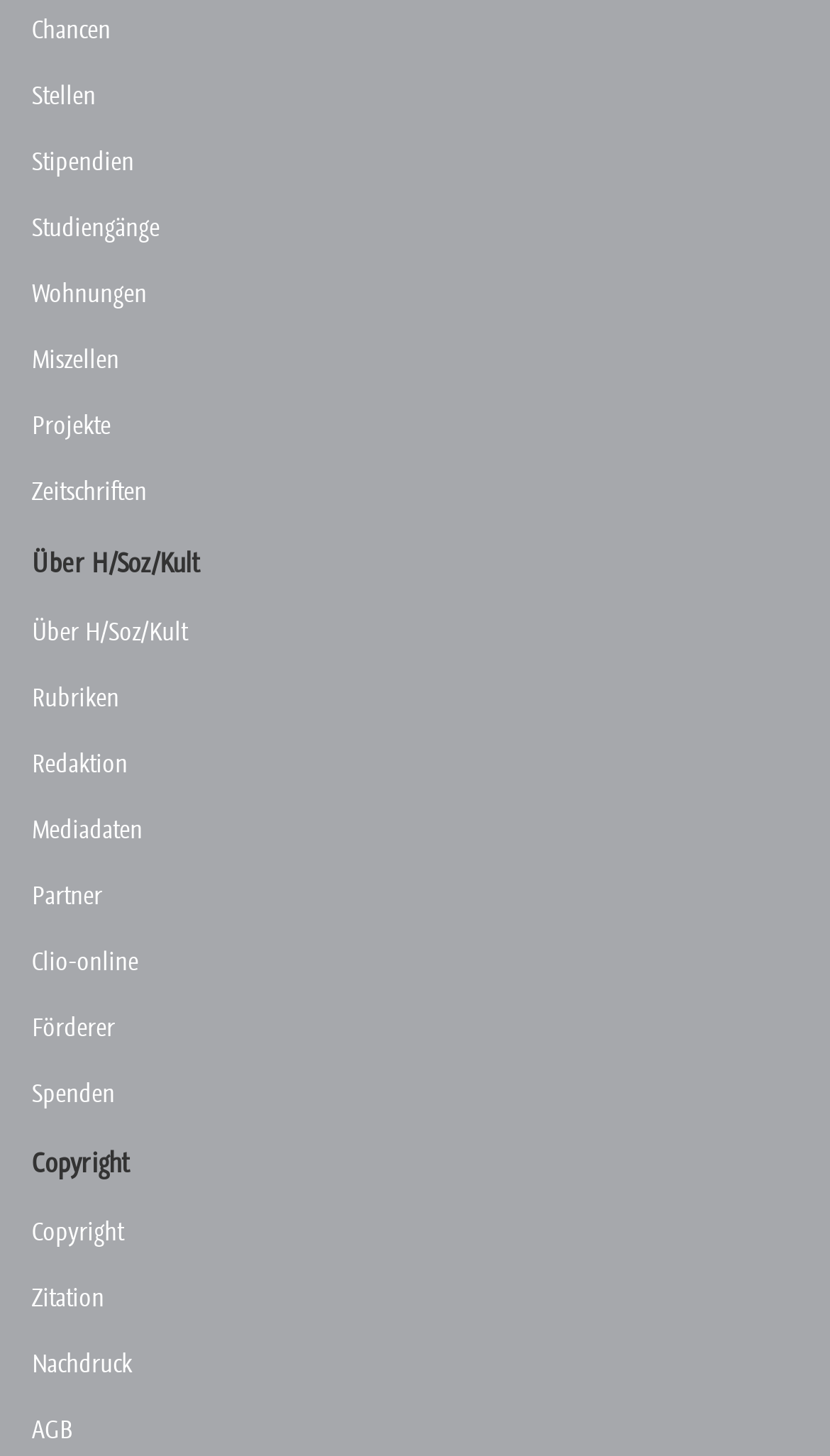Find the bounding box coordinates of the area that needs to be clicked in order to achieve the following instruction: "Go to Stellen". The coordinates should be specified as four float numbers between 0 and 1, i.e., [left, top, right, bottom].

[0.038, 0.046, 1.0, 0.088]